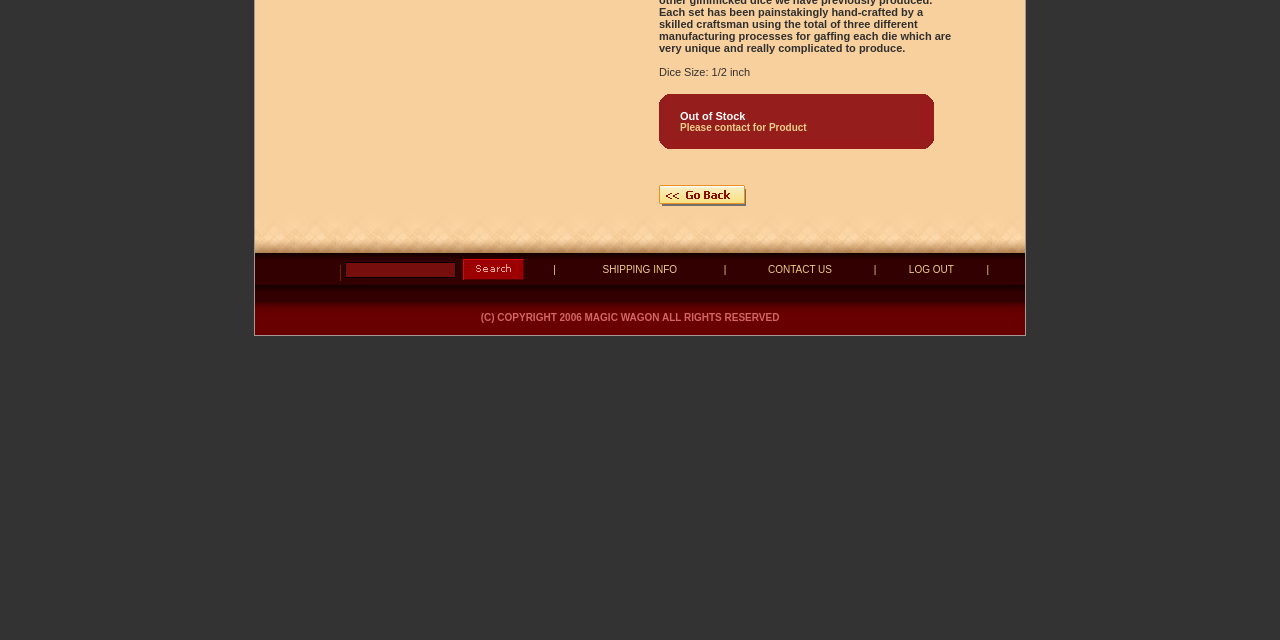Please determine the bounding box of the UI element that matches this description: Please contact for Product. The coordinates should be given as (top-left x, top-left y, bottom-right x, bottom-right y), with all values between 0 and 1.

[0.531, 0.191, 0.63, 0.208]